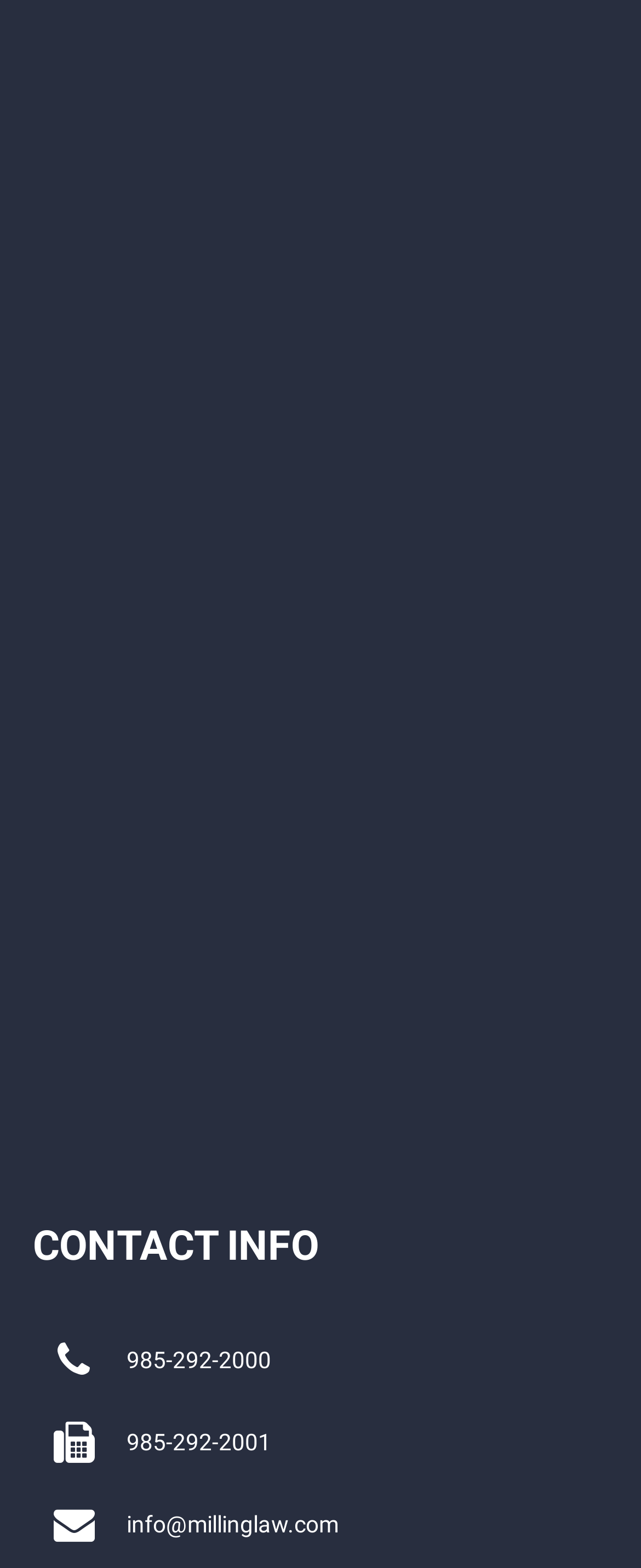Give a concise answer using one word or a phrase to the following question:
What is the email address of the law firm?

info@millinglaw.com